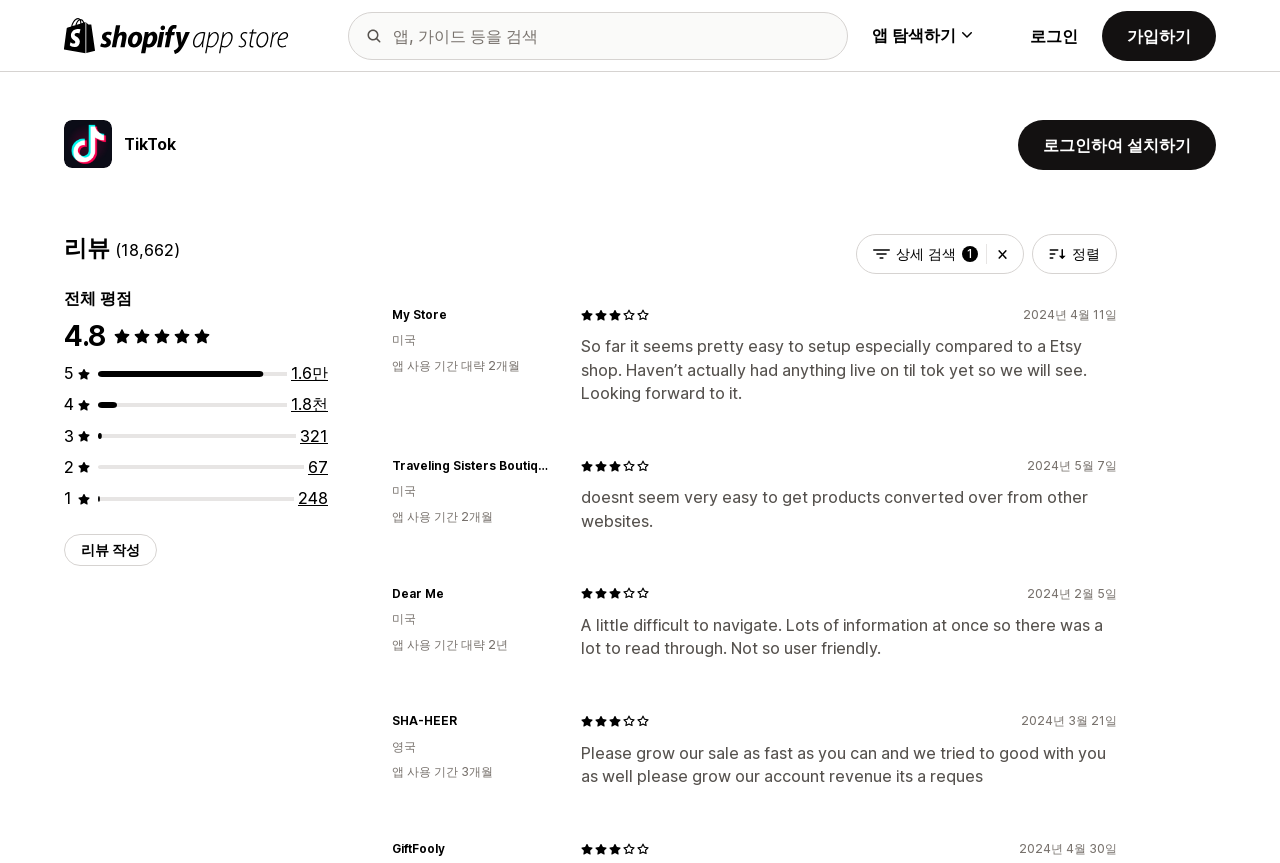Please locate the bounding box coordinates for the element that should be clicked to achieve the following instruction: "Filter search results". Ensure the coordinates are given as four float numbers between 0 and 1, i.e., [left, top, right, bottom].

[0.669, 0.271, 0.8, 0.317]